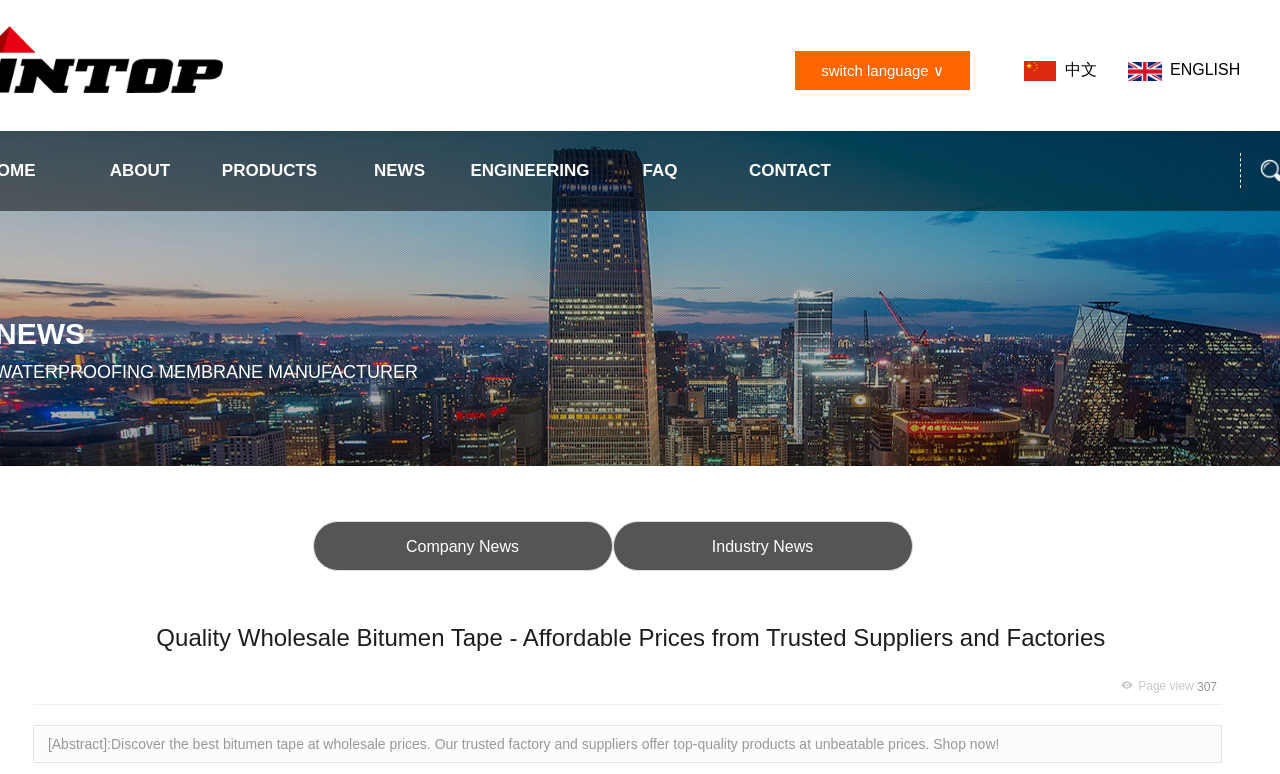Indicate the bounding box coordinates of the clickable region to achieve the following instruction: "Learn about the company."

[0.059, 0.169, 0.16, 0.273]